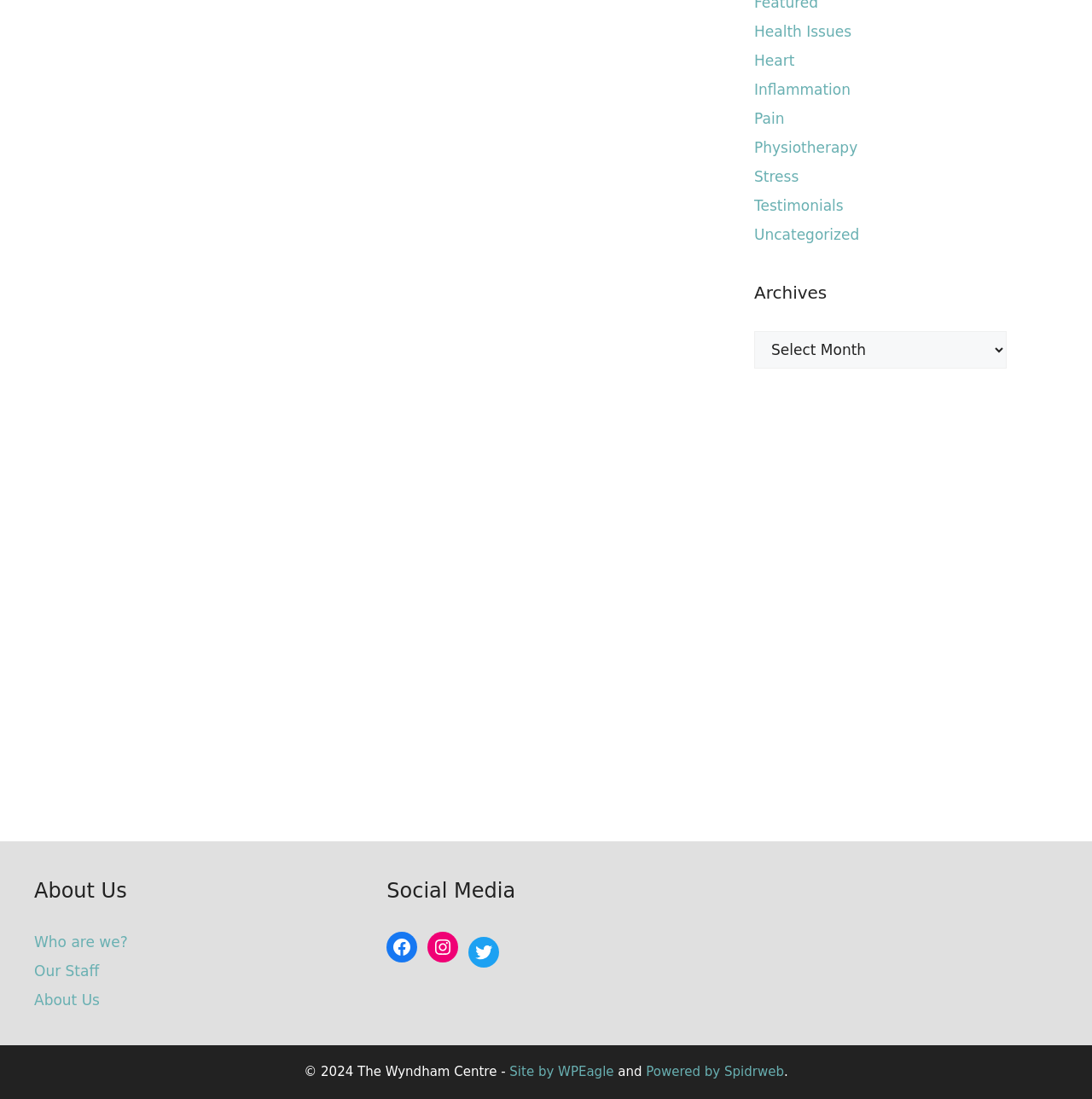How many links are under the Archives section?
Using the image provided, answer with just one word or phrase.

1